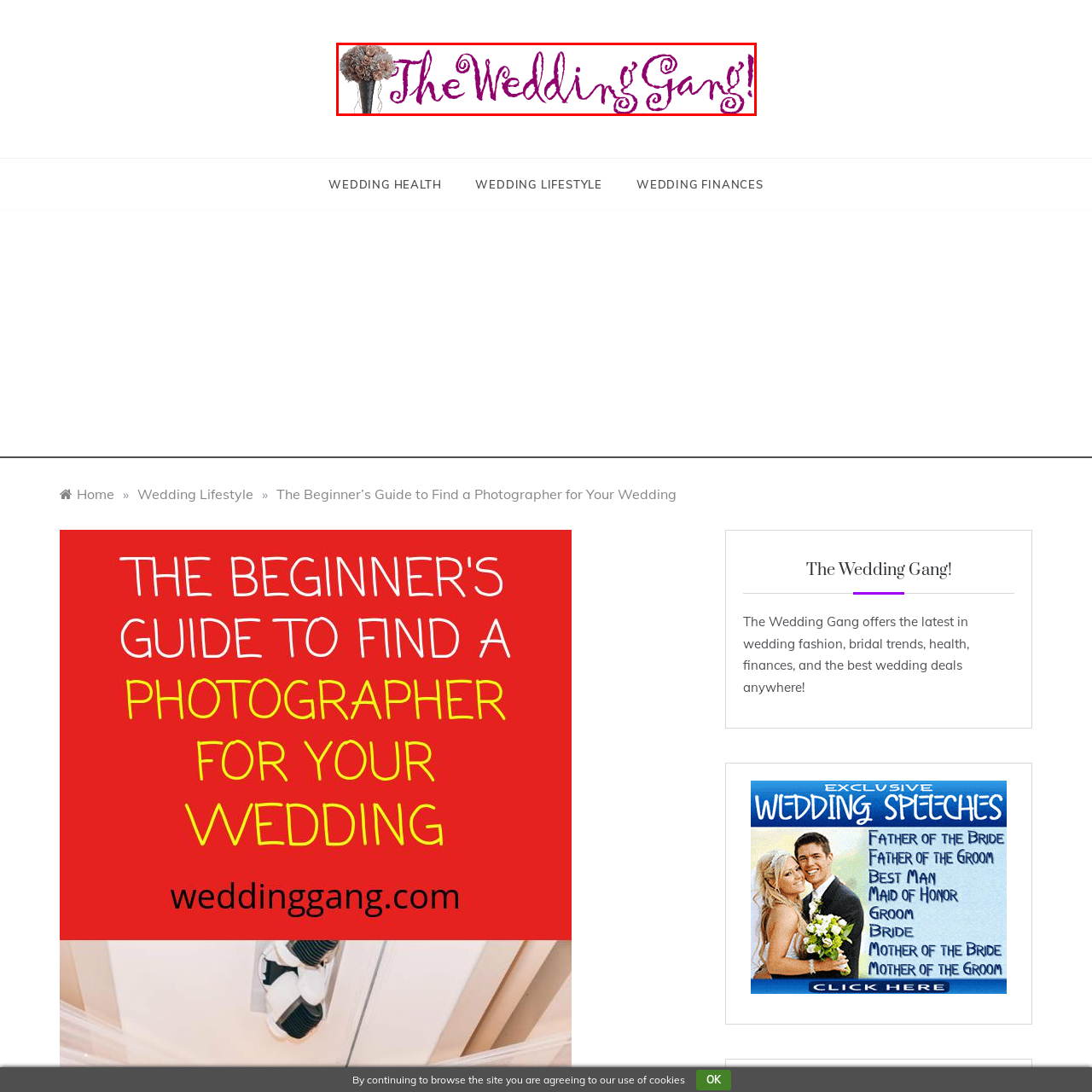Elaborate on the details of the image that is highlighted by the red boundary.

The image features the logo for "The Wedding Gang," showcasing a whimsical, hand-drawn font in vibrant purple. Accompanying the text is a stylized bouquet, adding a touch of elegance and celebratory flair to the design. This logo symbolizes the platform's focus on various aspects of wedding planning, including fashion, trends, and essential tips for couples. The overall design is inviting and reflects the playful yet refined spirit of the wedding industry.